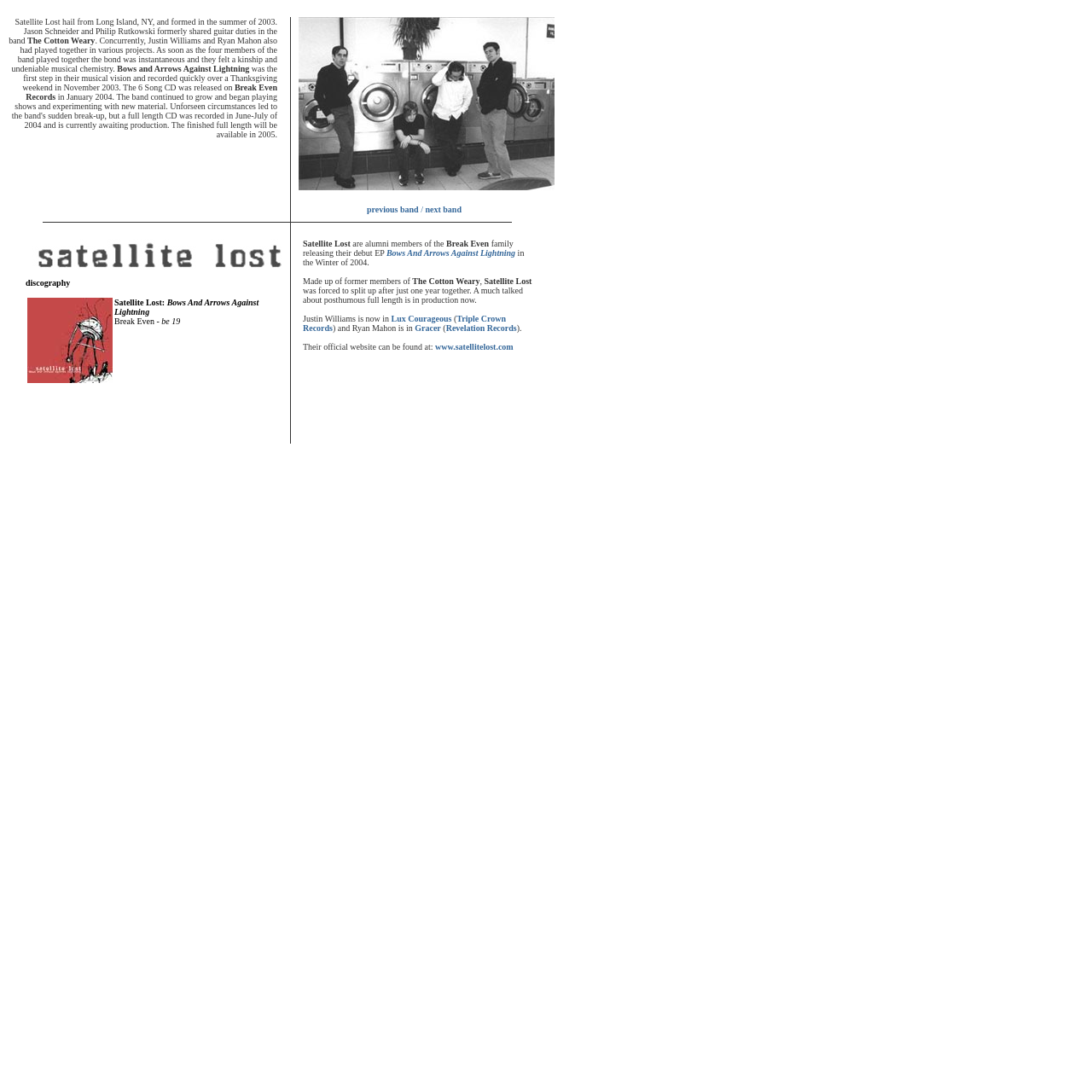Respond to the question below with a single word or phrase: What is the name of the band that Justin Williams is now in?

Lux Courageous